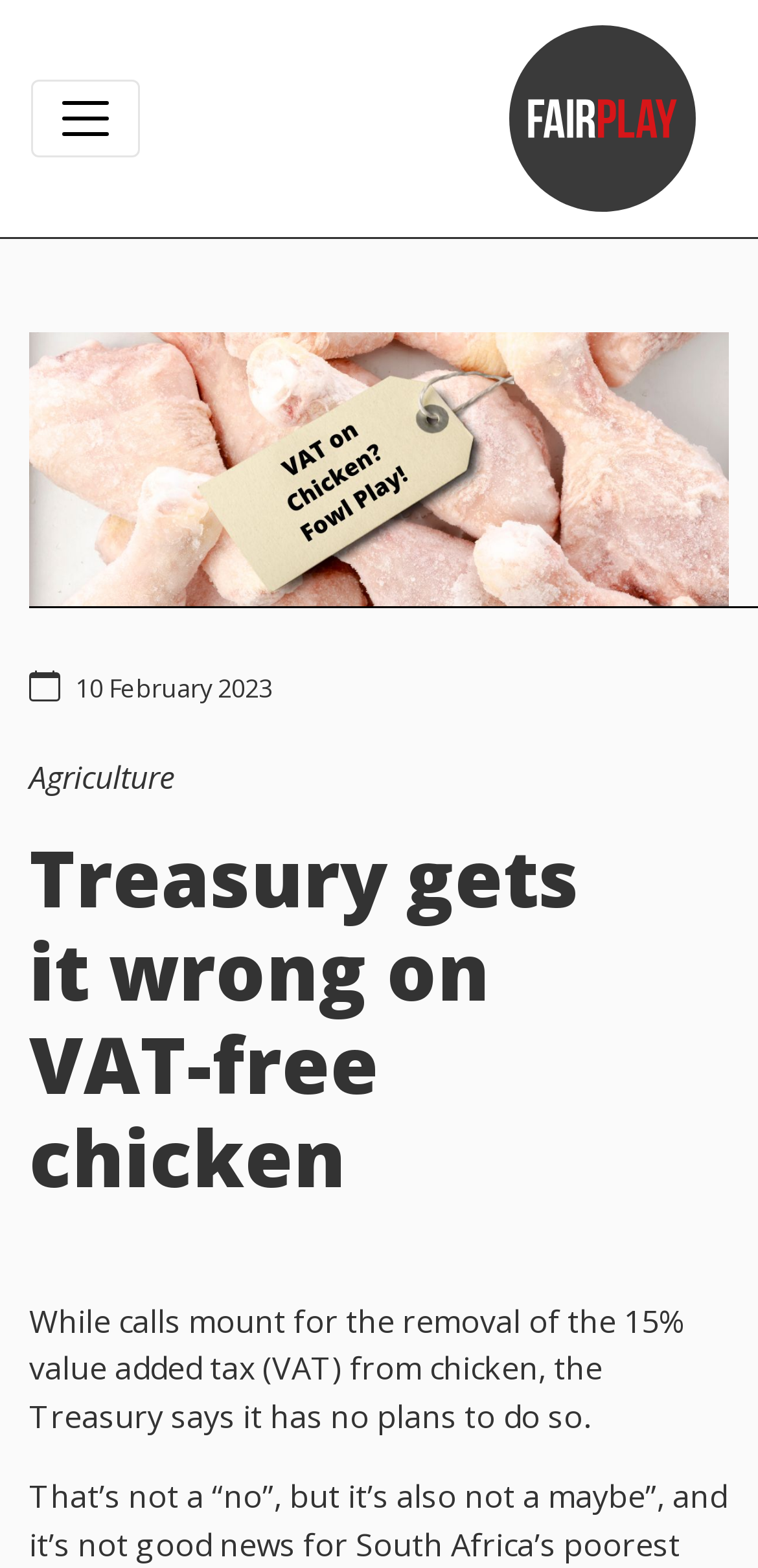Is the navigation menu expanded?
Refer to the image and provide a detailed answer to the question.

I determined that the navigation menu is not expanded by examining the button element 'Toggle navigation' which has an attribute 'expanded' set to 'False'.